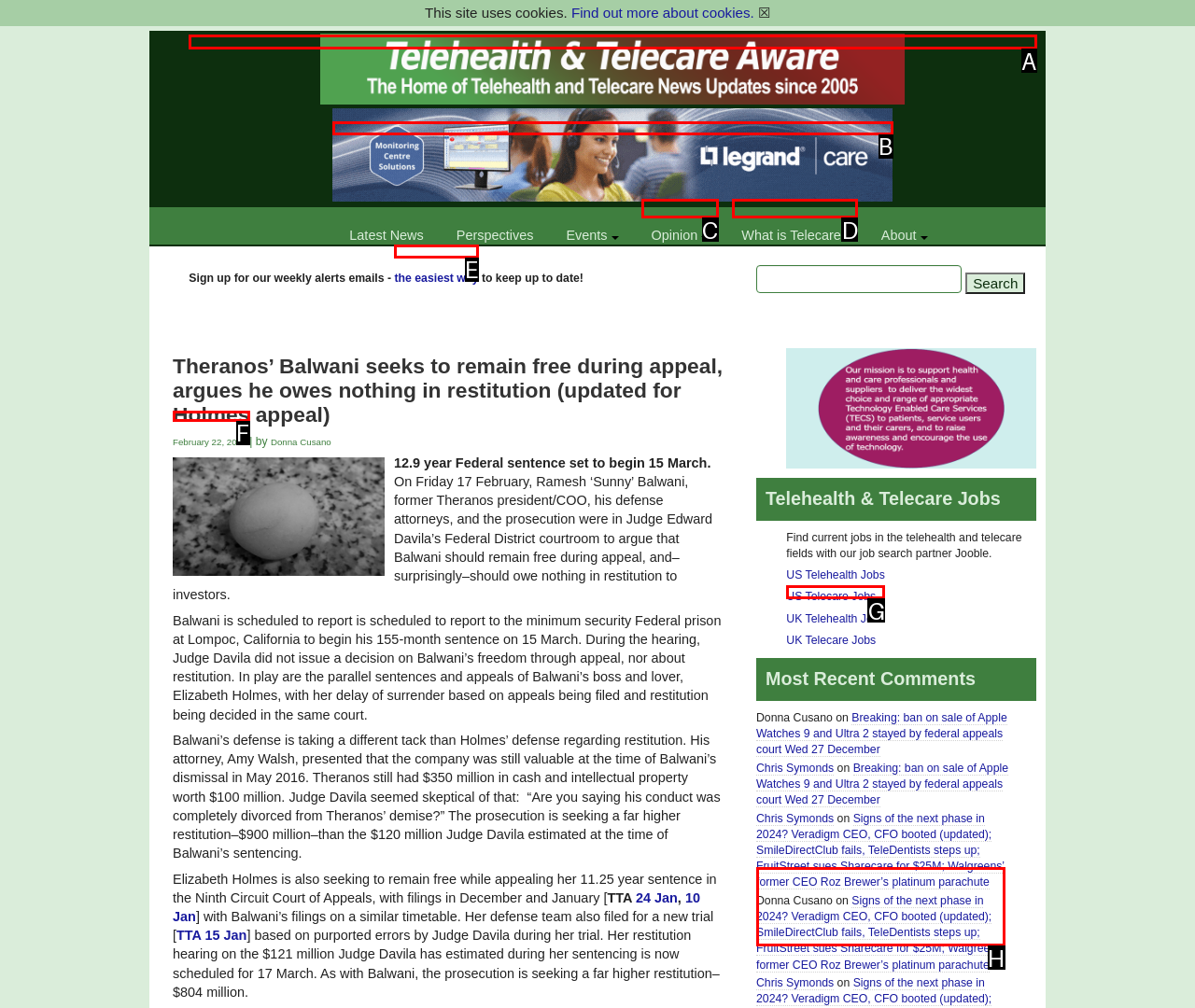Identify the correct lettered option to click in order to perform this task: Sign up for weekly alerts emails. Respond with the letter.

E